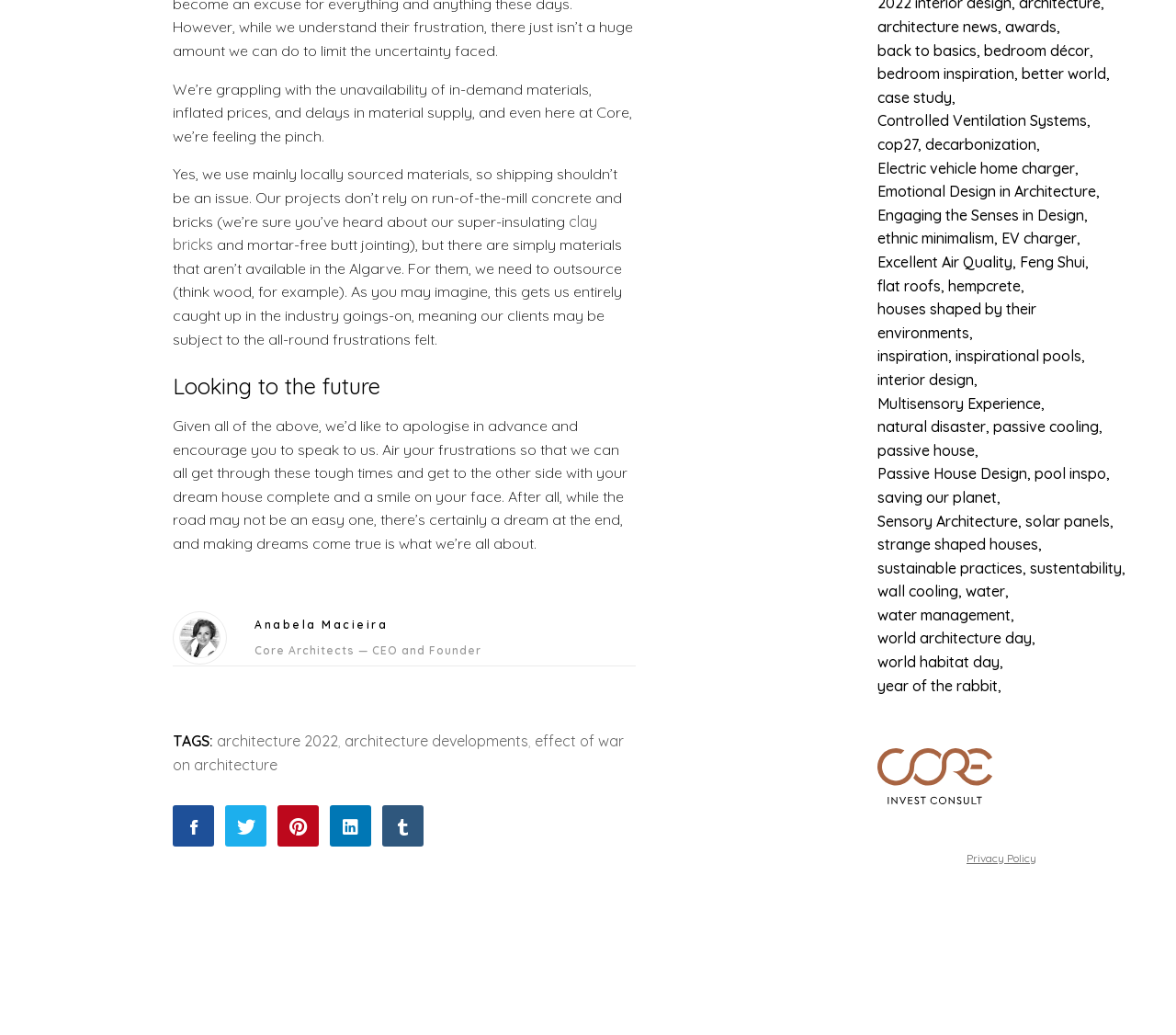Determine the bounding box coordinates of the section to be clicked to follow the instruction: "Check the tags". The coordinates should be given as four float numbers between 0 and 1, formatted as [left, top, right, bottom].

[0.147, 0.707, 0.185, 0.725]